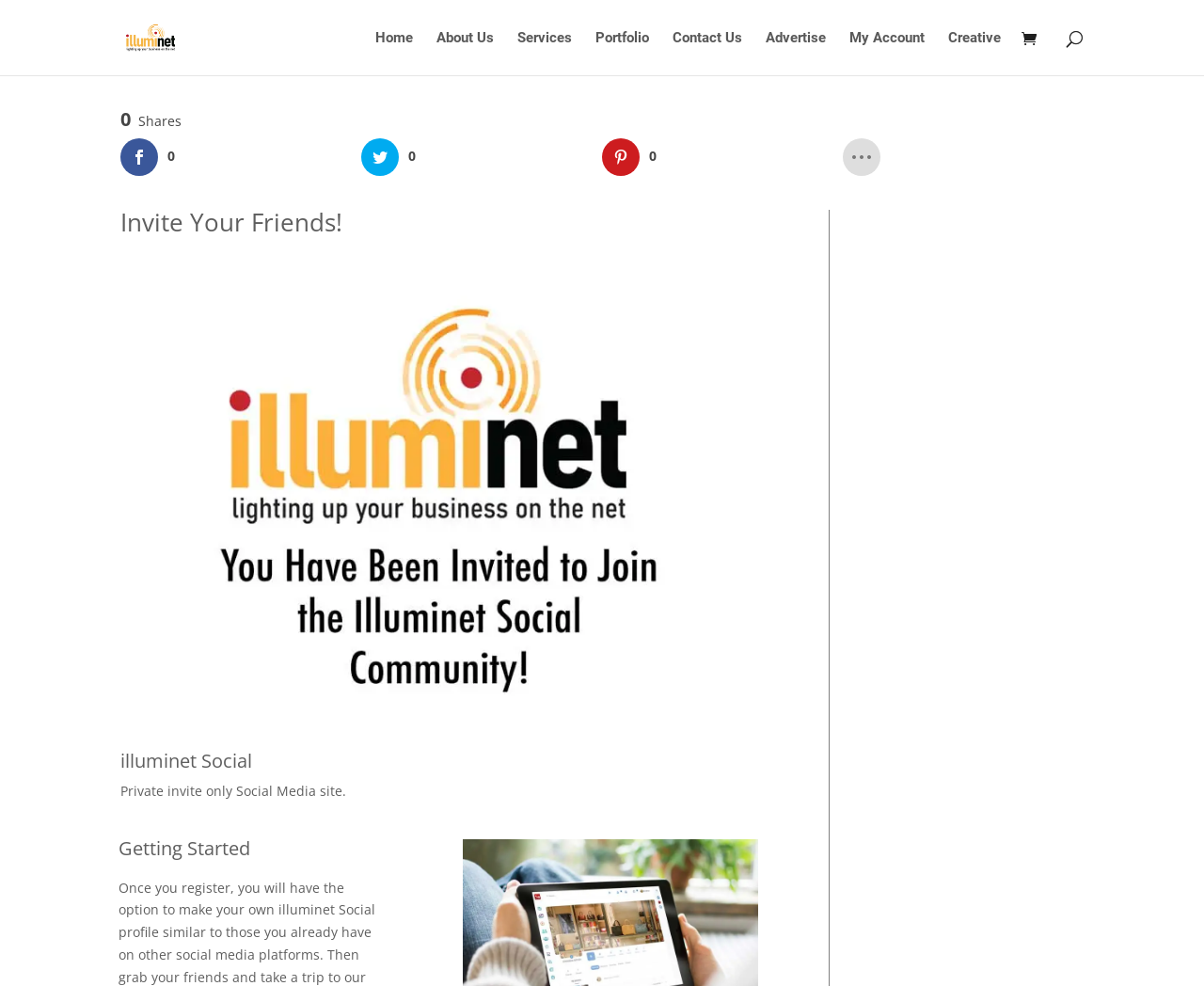Find and provide the bounding box coordinates for the UI element described here: "Contact Us". The coordinates should be given as four float numbers between 0 and 1: [left, top, right, bottom].

[0.559, 0.031, 0.616, 0.076]